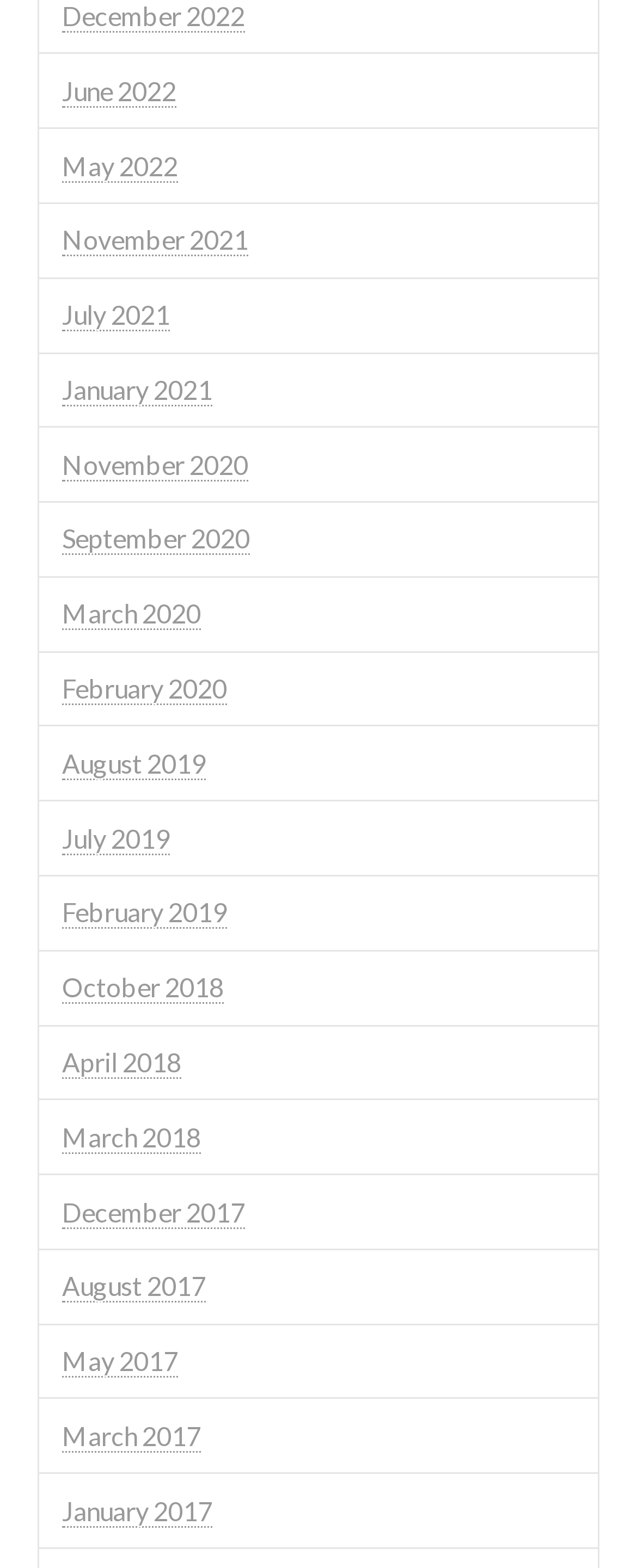Respond with a single word or short phrase to the following question: 
What is the most recent month listed?

December 2022